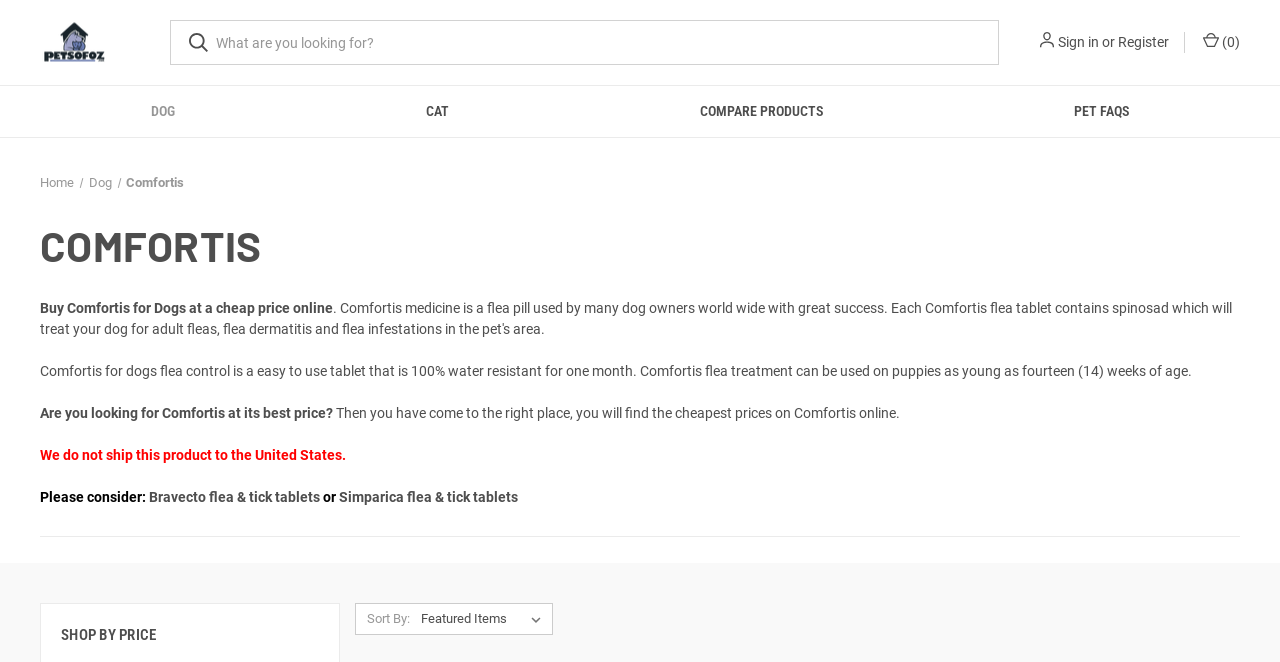Give a one-word or one-phrase response to the question:
What is the name of the online pet supplies store?

Petsofoz.net